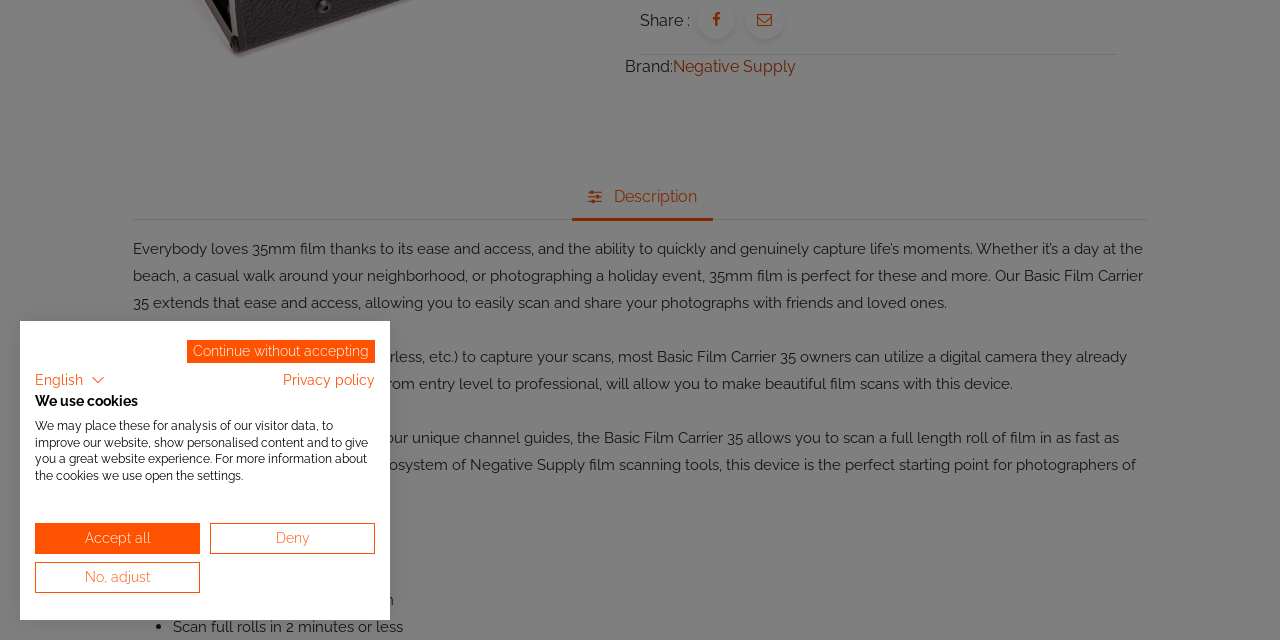Bounding box coordinates should be in the format (top-left x, top-left y, bottom-right x, bottom-right y) and all values should be floating point numbers between 0 and 1. Determine the bounding box coordinate for the UI element described as: Online visibility

None